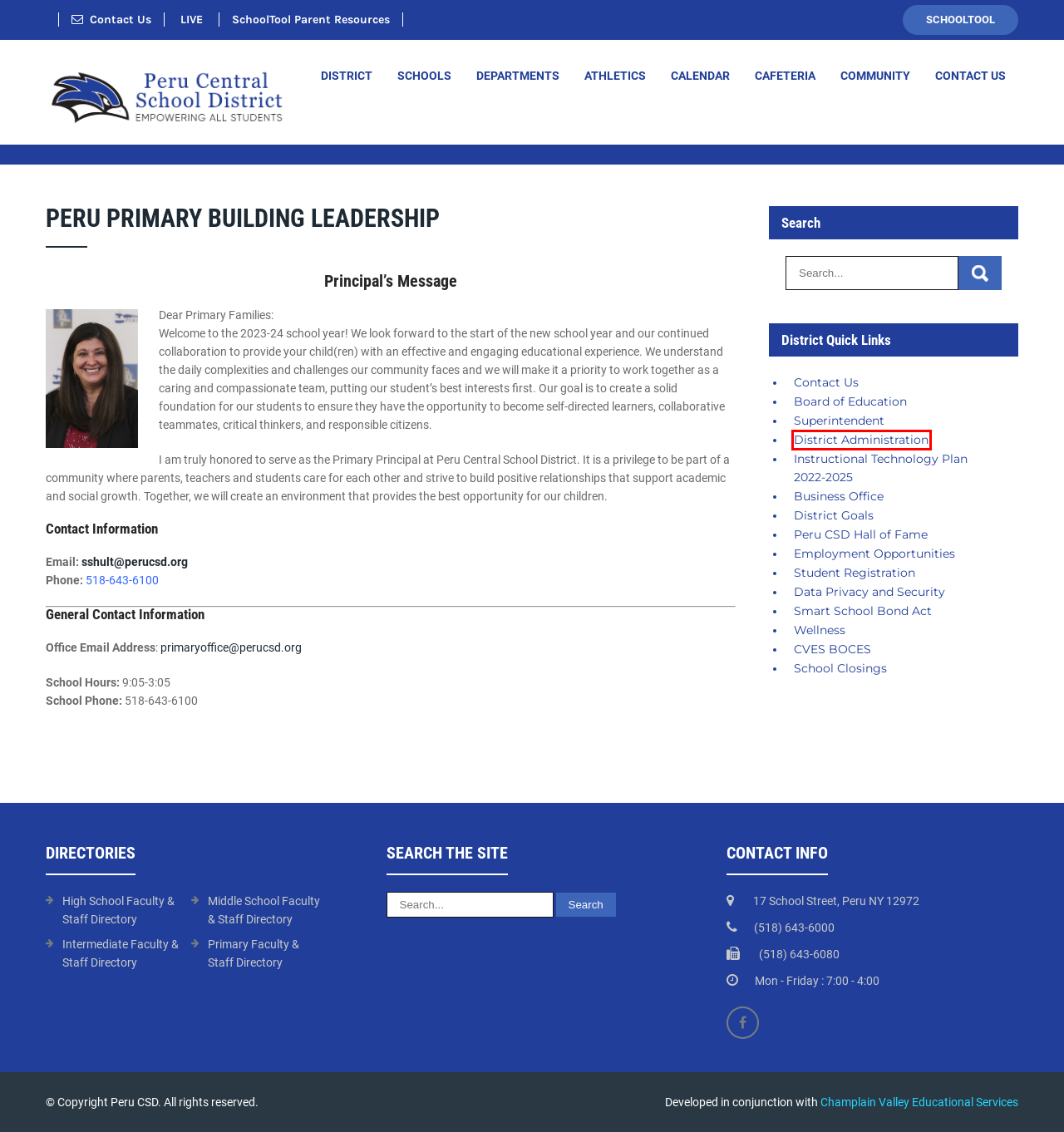You have a screenshot of a webpage where a red bounding box highlights a specific UI element. Identify the description that best matches the resulting webpage after the highlighted element is clicked. The choices are:
A. Board of Education – Peru Central School District
B. District Administration – Peru Central School District
C. Peru CSD Hall of Fame – Peru Central School District
D. Wellness – Peru Central School District
E. Schooltool Parent Resources – Peru Central School District
F. Live – Peru Central School District
G. Intermediate Faculty & Staff Directory – Peru Central School District
H. Superintendent – Peru Central School District

B